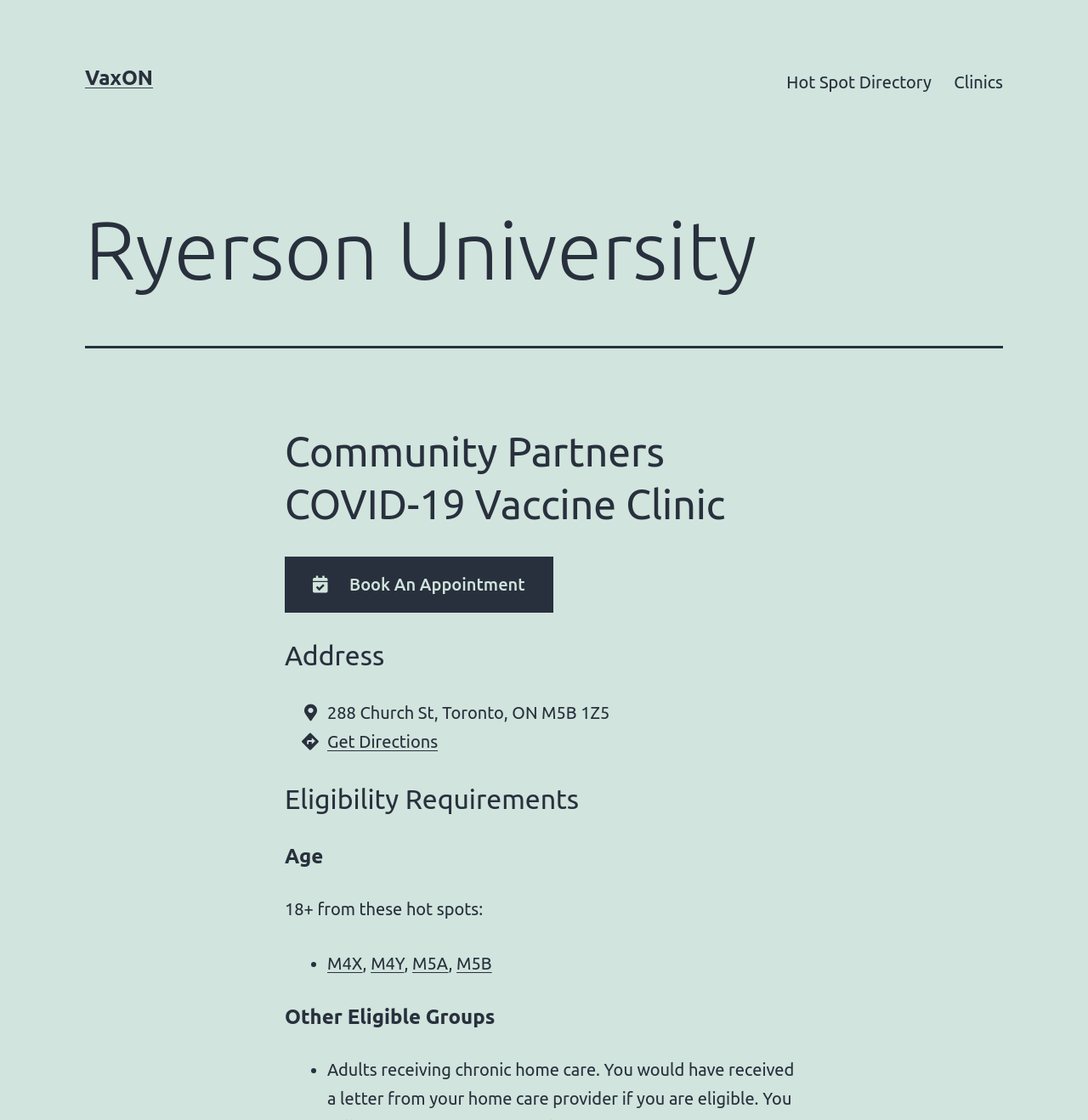Articulate a complete and detailed caption of the webpage elements.

The webpage is a resource for finding COVID-19 vaccine clinics with available appointments in hot spot regions in Ontario. At the top left, there is a link to "VaxON" and a navigation menu labeled "Primary menu" at the top right, which contains links to "Hot Spot Directory" and "Clinics". 

Below the navigation menu, there is a header section with the title "Ryerson University" and a subheading "Community Partners COVID-19 Vaccine Clinic". 

On the left side of the page, there is a section with details about the clinic, including a "Book An Appointment" button, the clinic's address "288 Church St, Toronto, ON M5B 1Z5", and a link to "Get Directions". 

Below the address, there are sections describing the eligibility requirements, including age and other eligible groups. The age requirement is listed as 18+ from specific hot spots, which are listed as bullet points, including "M4X", "M4Y", "M5A", "M5B", and others.